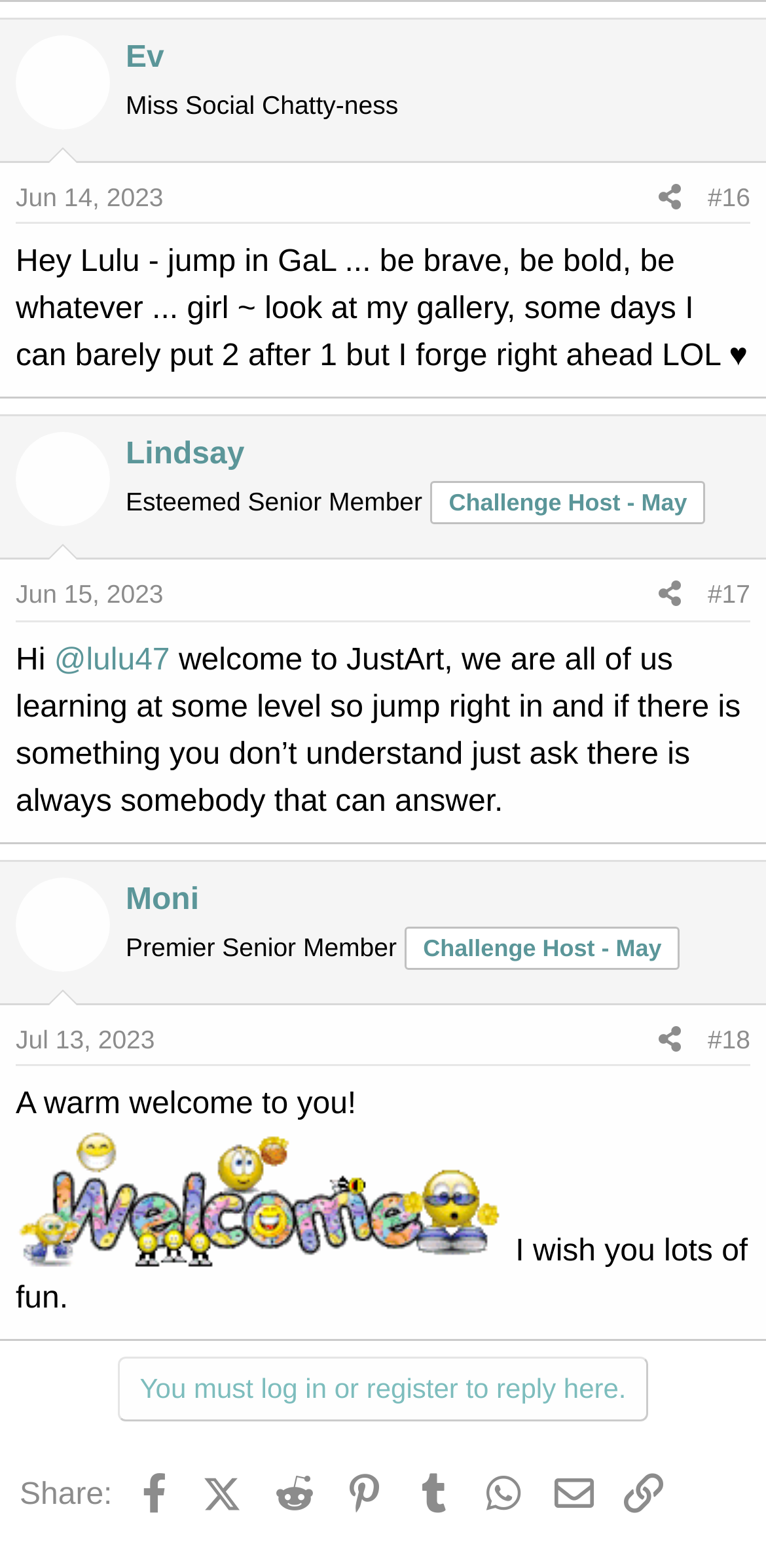Extract the bounding box coordinates for the HTML element that matches this description: "#16". The coordinates should be four float numbers between 0 and 1, i.e., [left, top, right, bottom].

[0.924, 0.116, 0.979, 0.135]